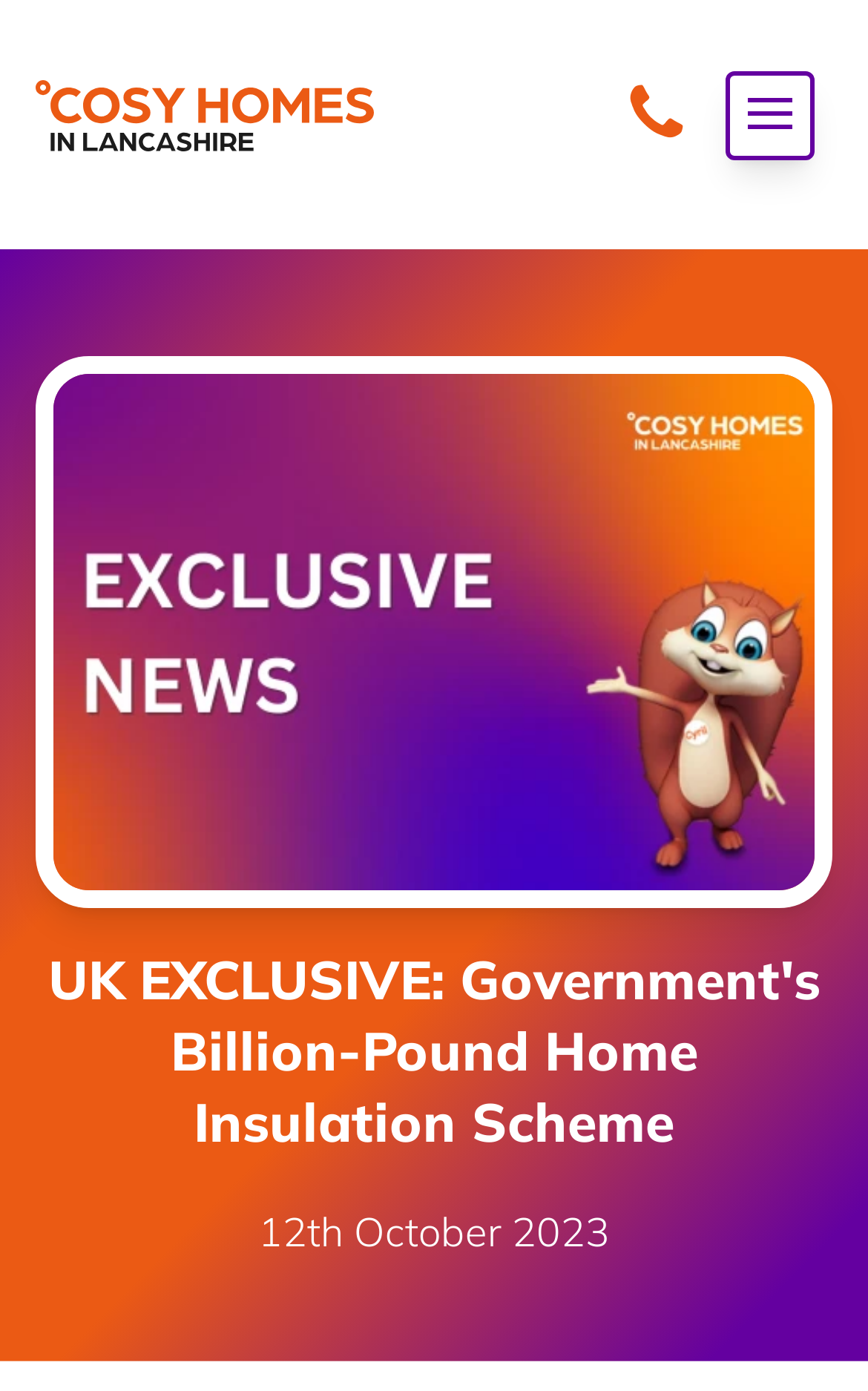Give a detailed explanation of the elements present on the webpage.

The webpage is about the Great British Insulation Scheme, a £1 billion program aimed at helping families. At the top left of the page, there is a link to "Cosy Homes in Lancashire" accompanied by an image with the same name. Below this link, there is a large heading that reads "UK EXCLUSIVE: Government's Billion-Pound Home Insulation Scheme", which takes up most of the width of the page. 

To the right of the heading, there is a static text displaying the date "12th October 2023". Above the heading, there is a large image that spans almost the entire width of the page, titled "10 2023 Cosy Homes In Lancashire Blog Cover Images Desktop". 

At the top right of the page, there is a link to a telephone number "03306 061 488" and a button labeled "menu" with an accompanying image.